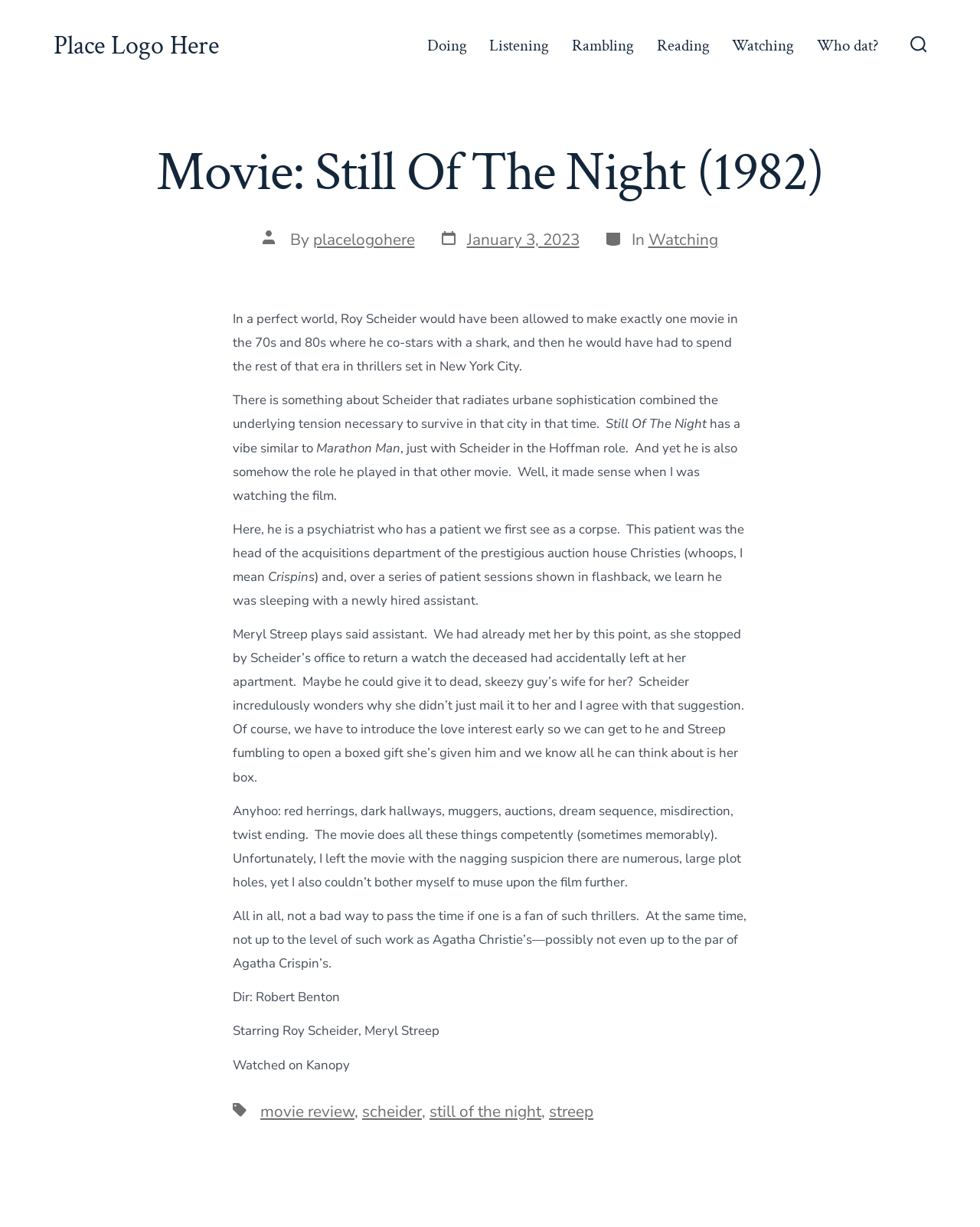Please identify the bounding box coordinates of the clickable area that will allow you to execute the instruction: "Read the article 'Looking at the Latest Innovati…'".

None